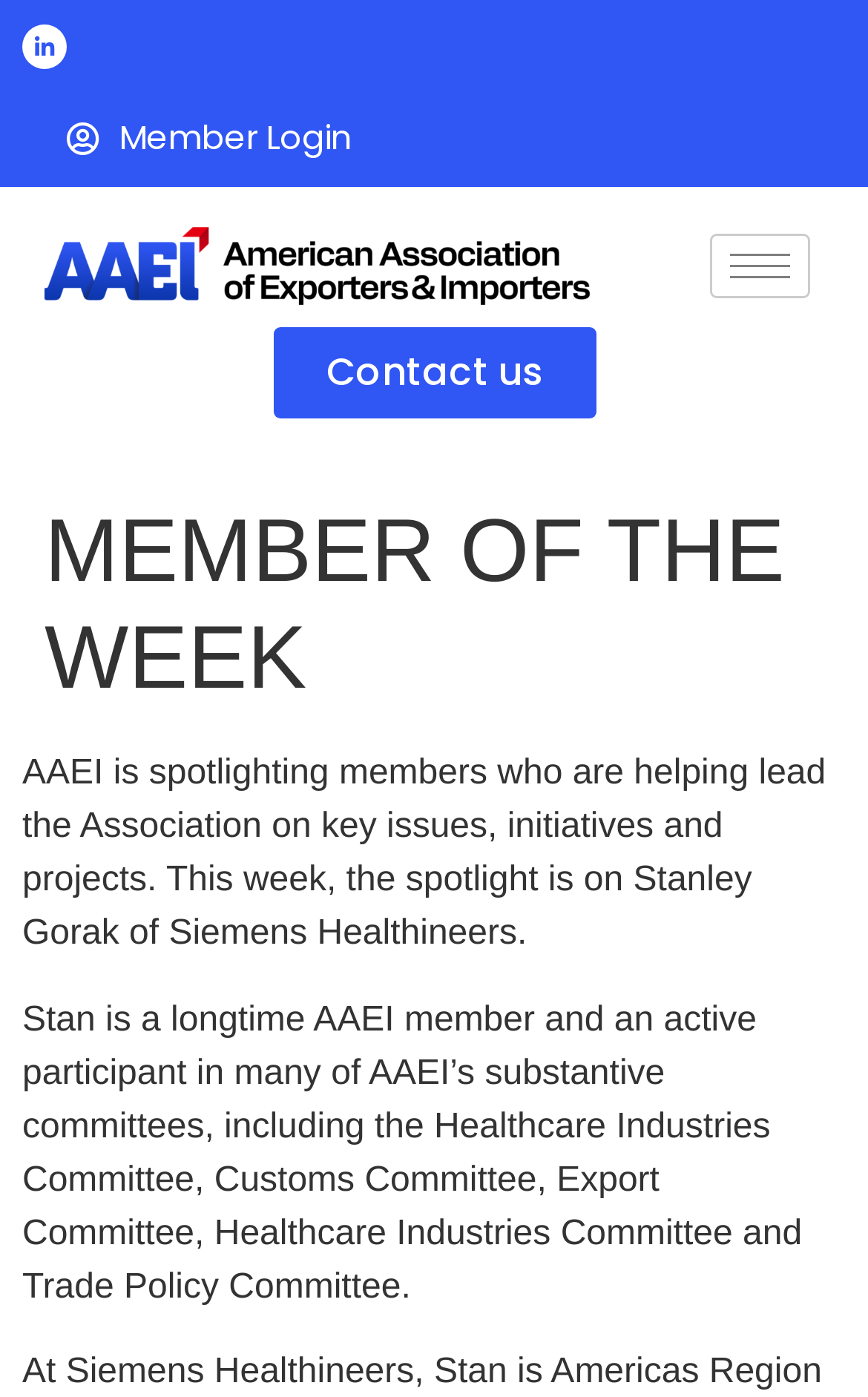How can I contact AAEI?
Give a single word or phrase as your answer by examining the image.

Click on 'Contact us'